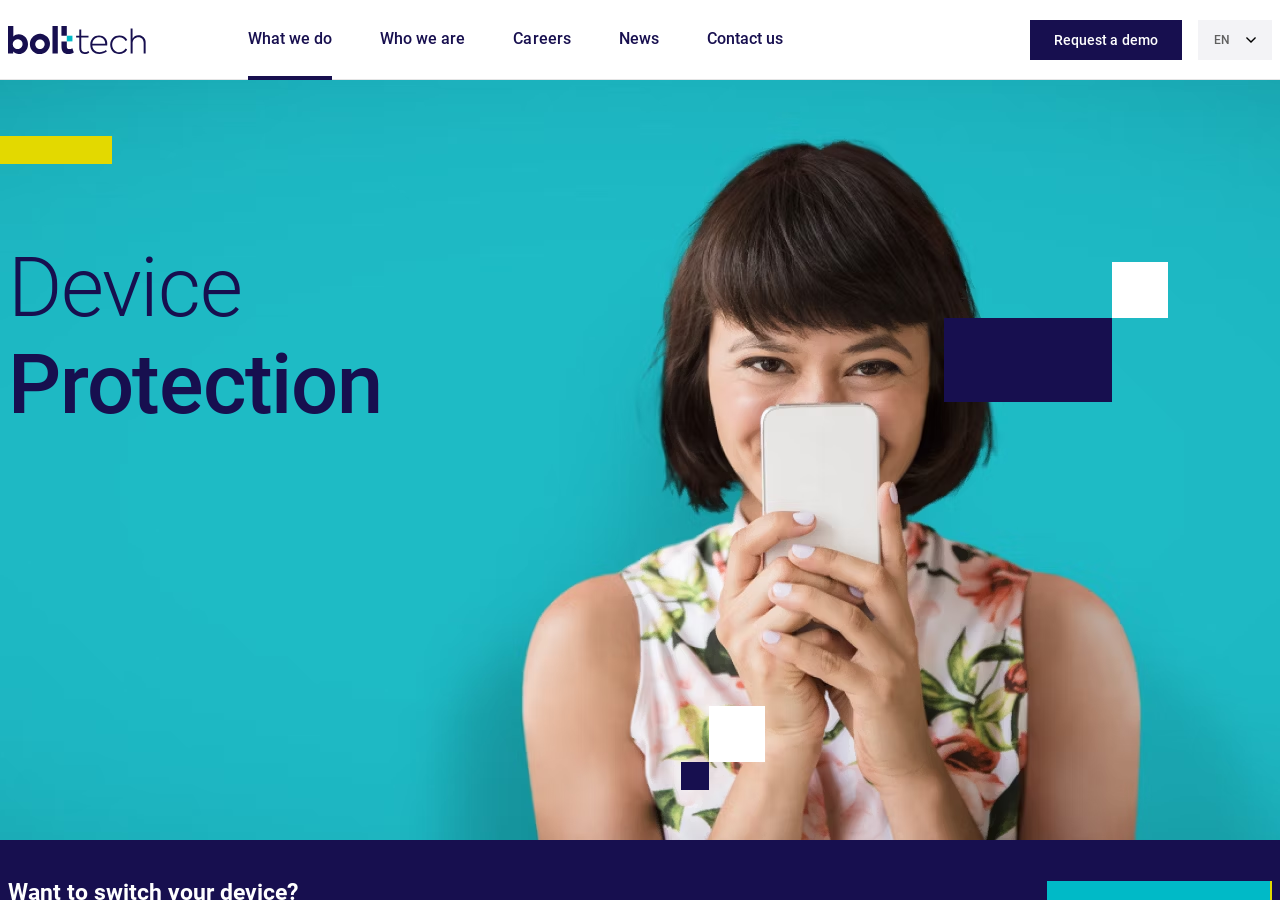What is the language of the webpage?
Answer the question with just one word or phrase using the image.

EN